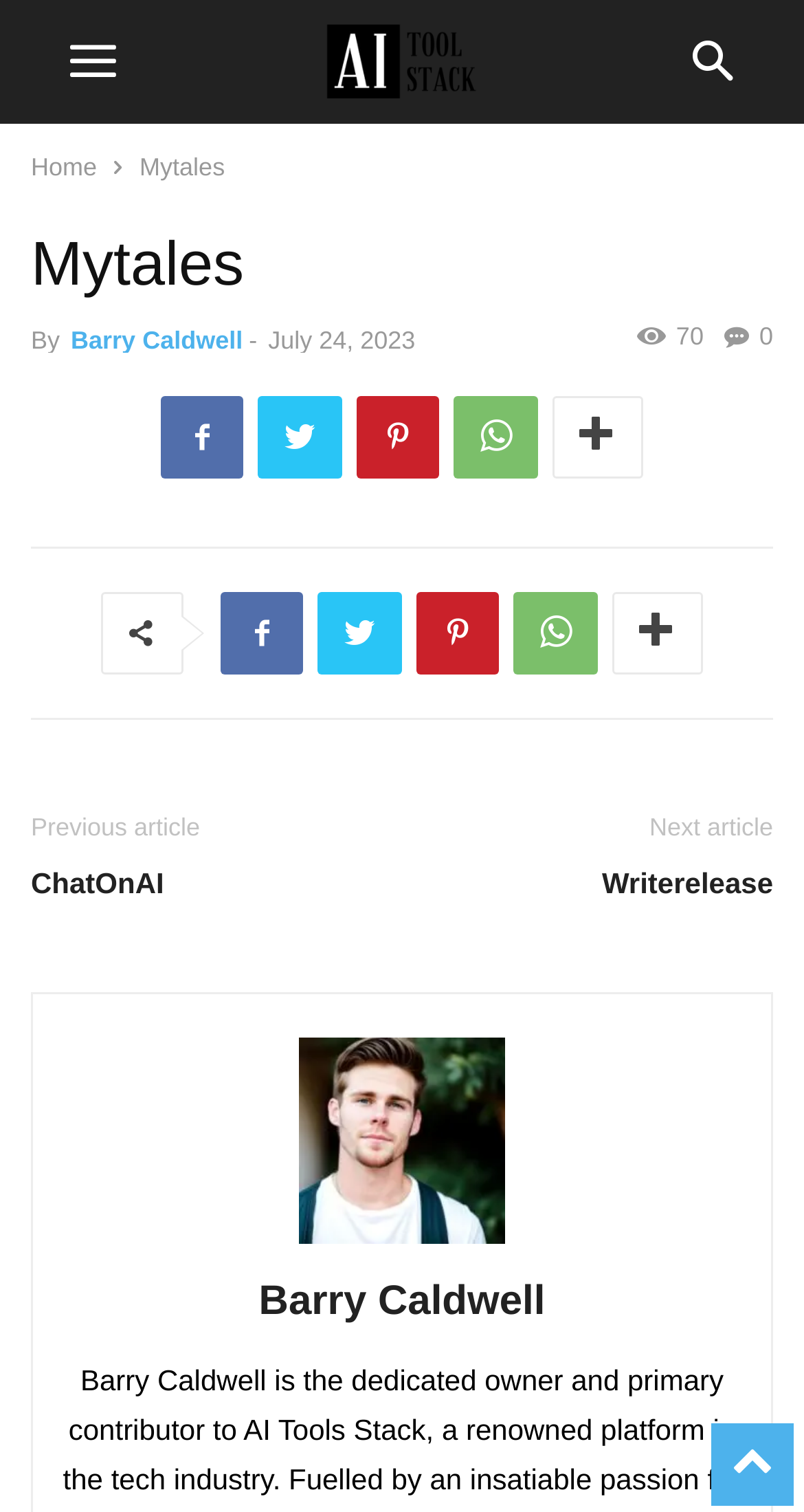Could you provide the bounding box coordinates for the portion of the screen to click to complete this instruction: "Read the previous article"?

[0.038, 0.572, 0.474, 0.598]